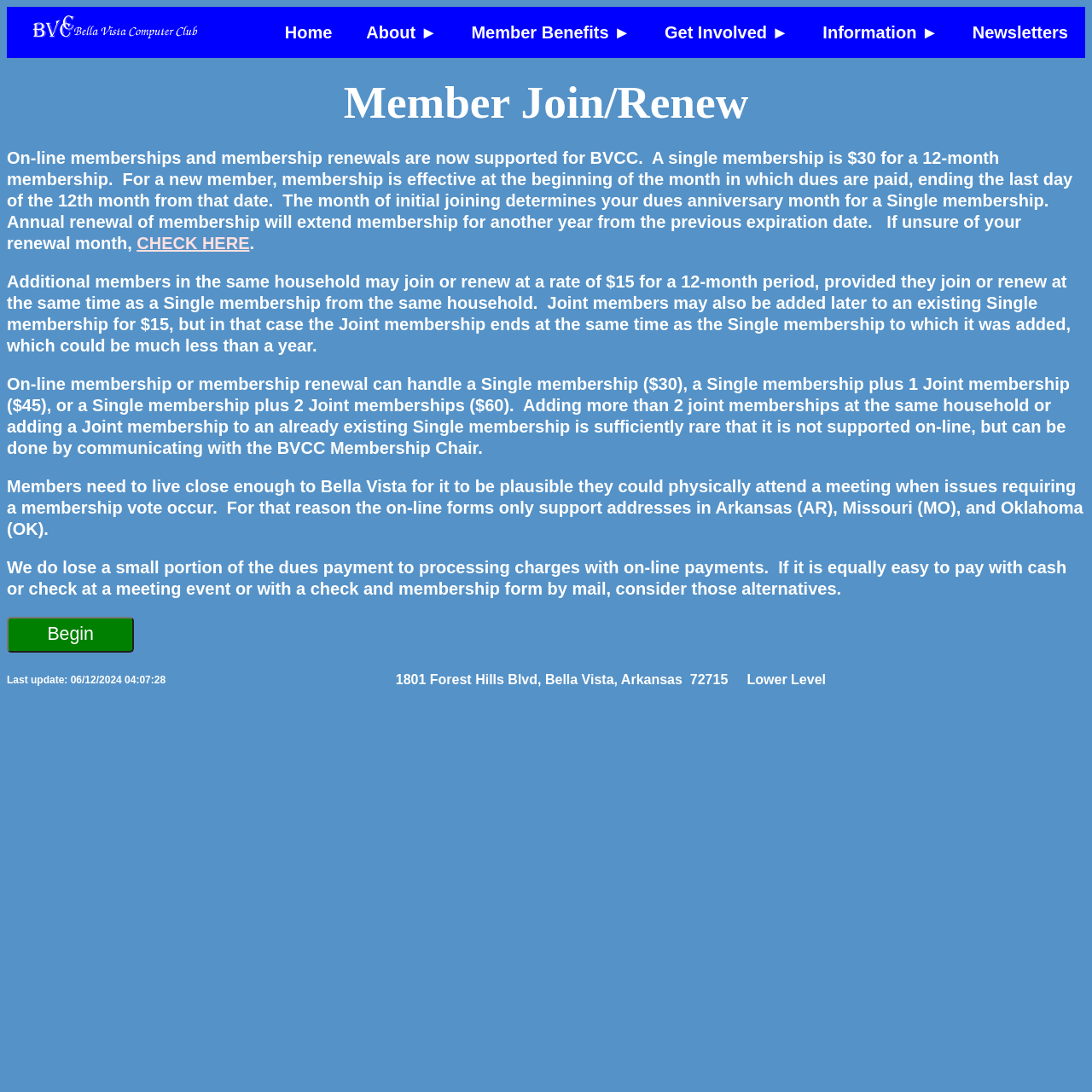Kindly respond to the following question with a single word or a brief phrase: 
What is the purpose of the 'Begin' button?

Start membership process